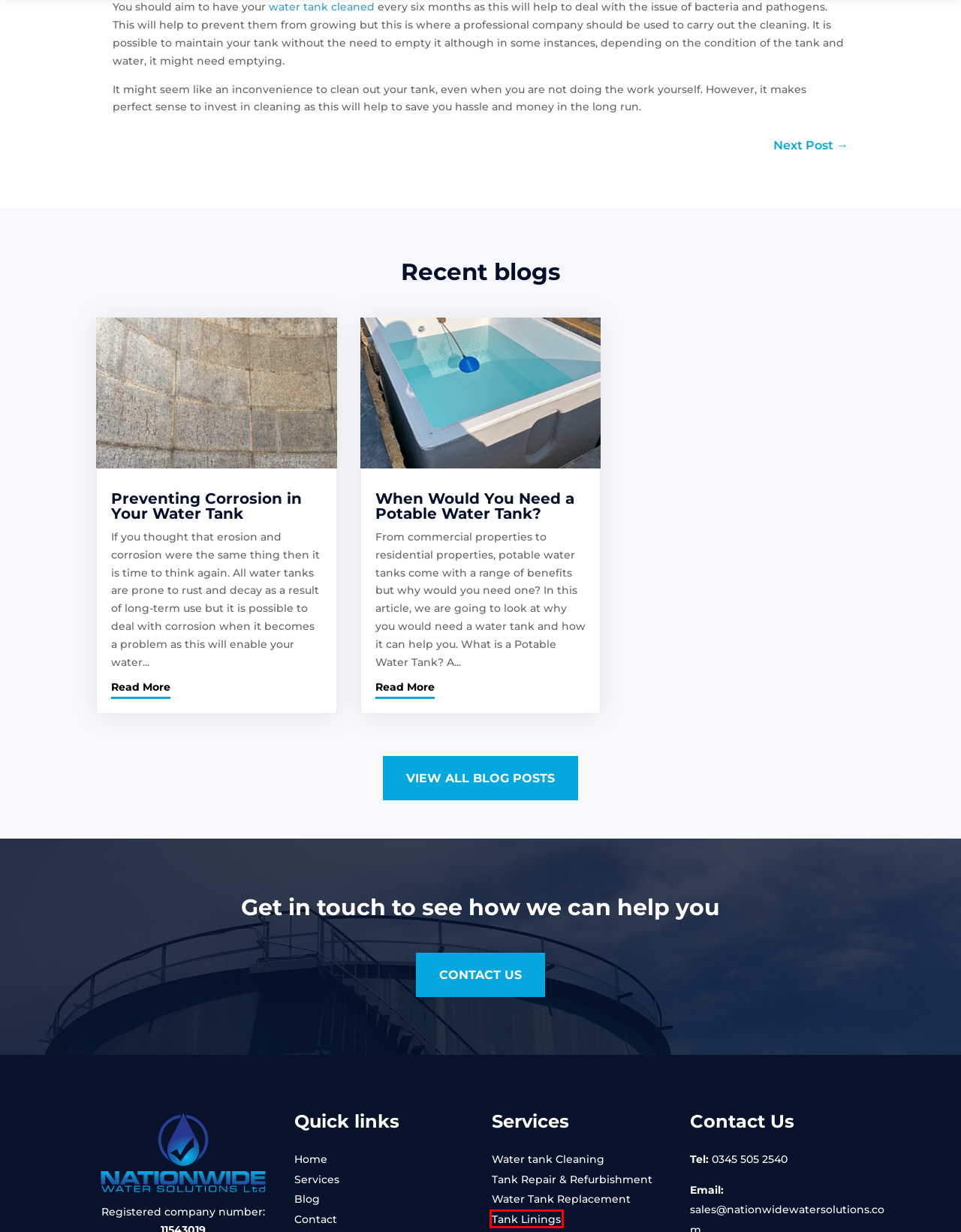You have a screenshot of a webpage where a red bounding box highlights a specific UI element. Identify the description that best matches the resulting webpage after the highlighted element is clicked. The choices are:
A. Sprinkler Tank Roof Repair and Replacement
B. Preventing Corrosion in Your Water Tank
C. Commercial Water Tank Lining, Industrial Tank Repair & Relining
D. Water Tank Lids and Covers, Bylaw 30 Compliant
E. Contact Us - Nationwide Water Solutions Ltd
F. When Would You Need a Potable Water Tank?
G. Sprinkler Tank Repair, Epoxy Coatings & Linings
H. Water Tank Cleaning and Chlorination Specialists

C